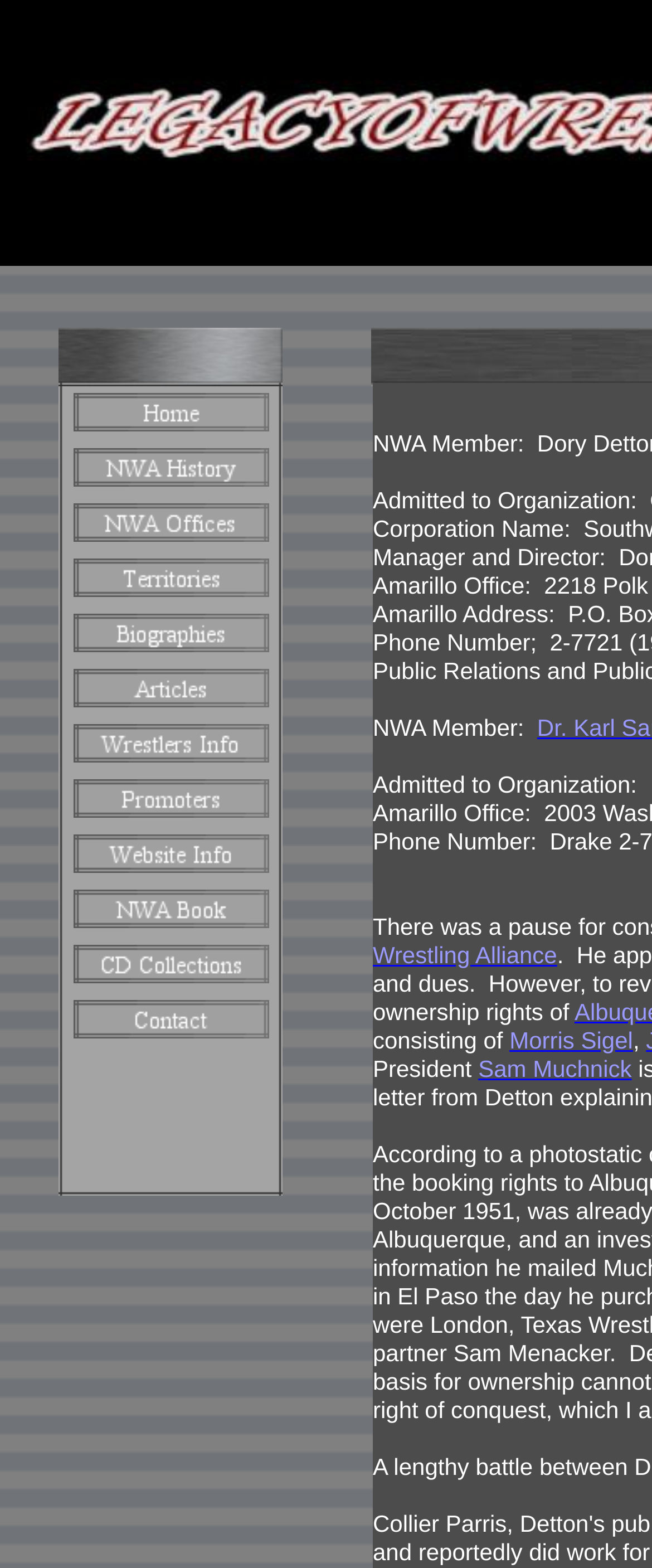What is the relationship between Morris Sigel and the organization?
Please answer using one word or phrase, based on the screenshot.

ownership rights